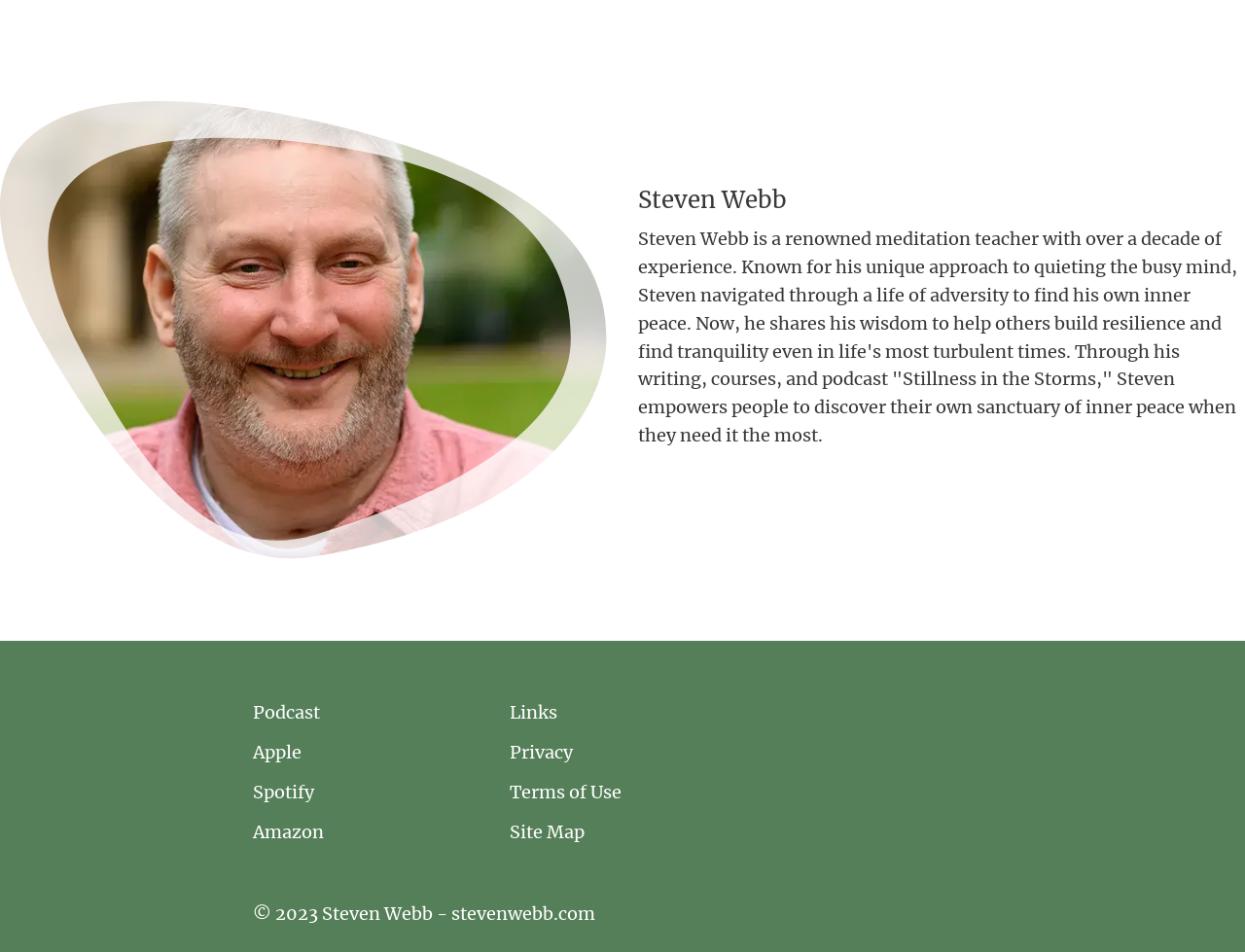What is the copyright year of the website?
Please use the image to deliver a detailed and complete answer.

The copyright year of the website is mentioned in the StaticText element at the bottom of the page as '© 2023 Steven Webb - stevenwebb.com'.